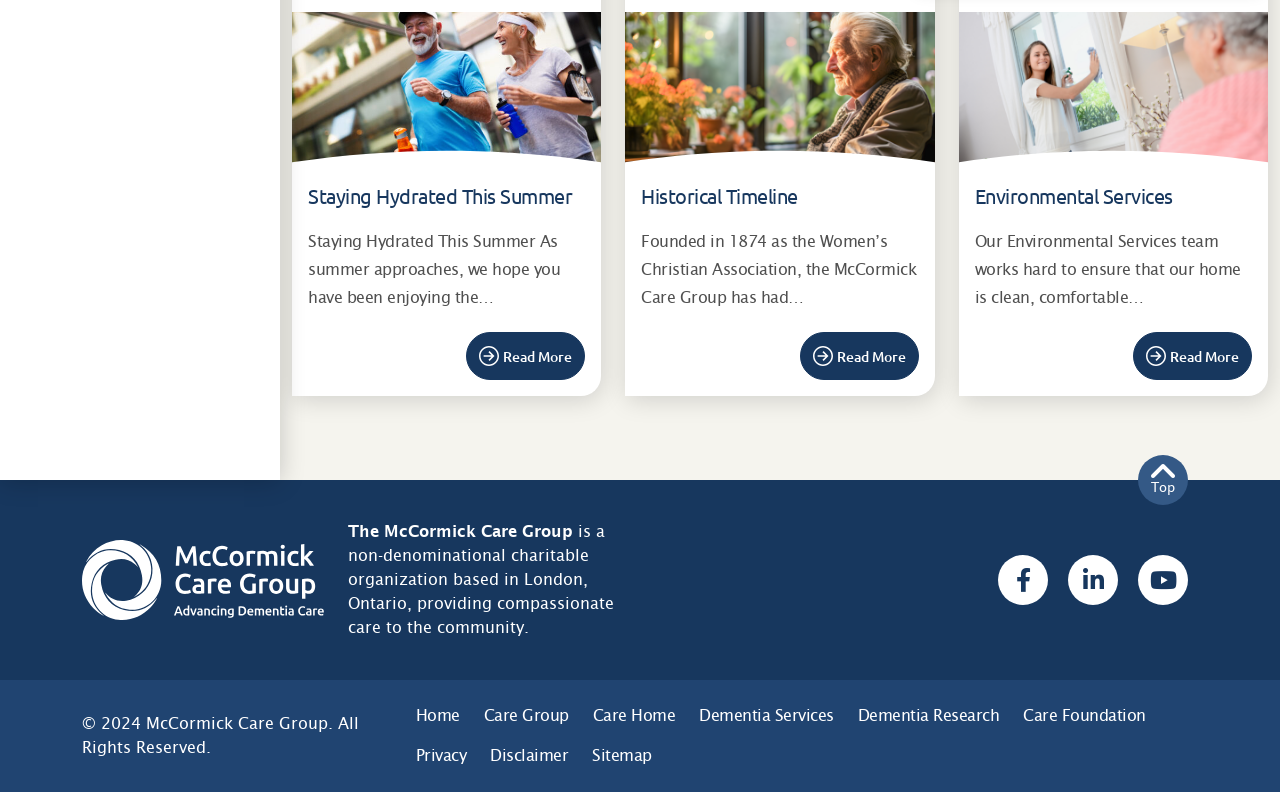Identify the bounding box coordinates necessary to click and complete the given instruction: "Go to Home page".

[0.316, 0.879, 0.369, 0.93]